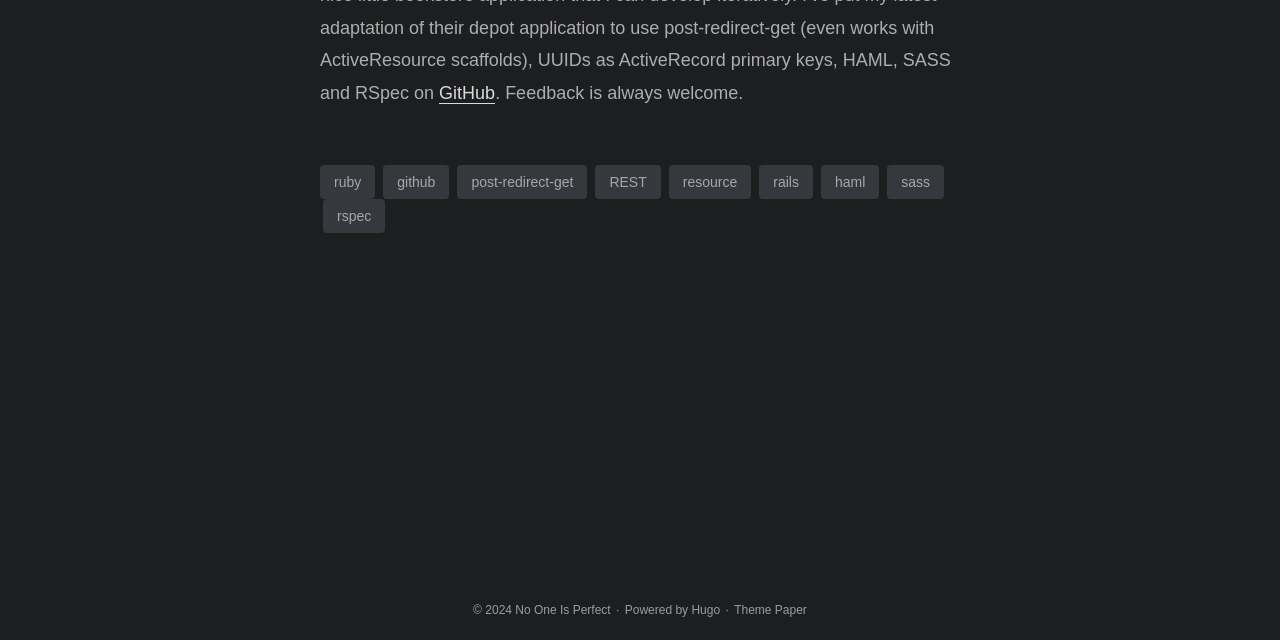Can you find the bounding box coordinates for the UI element given this description: "No One Is Perfect"? Provide the coordinates as four float numbers between 0 and 1: [left, top, right, bottom].

[0.403, 0.942, 0.477, 0.964]